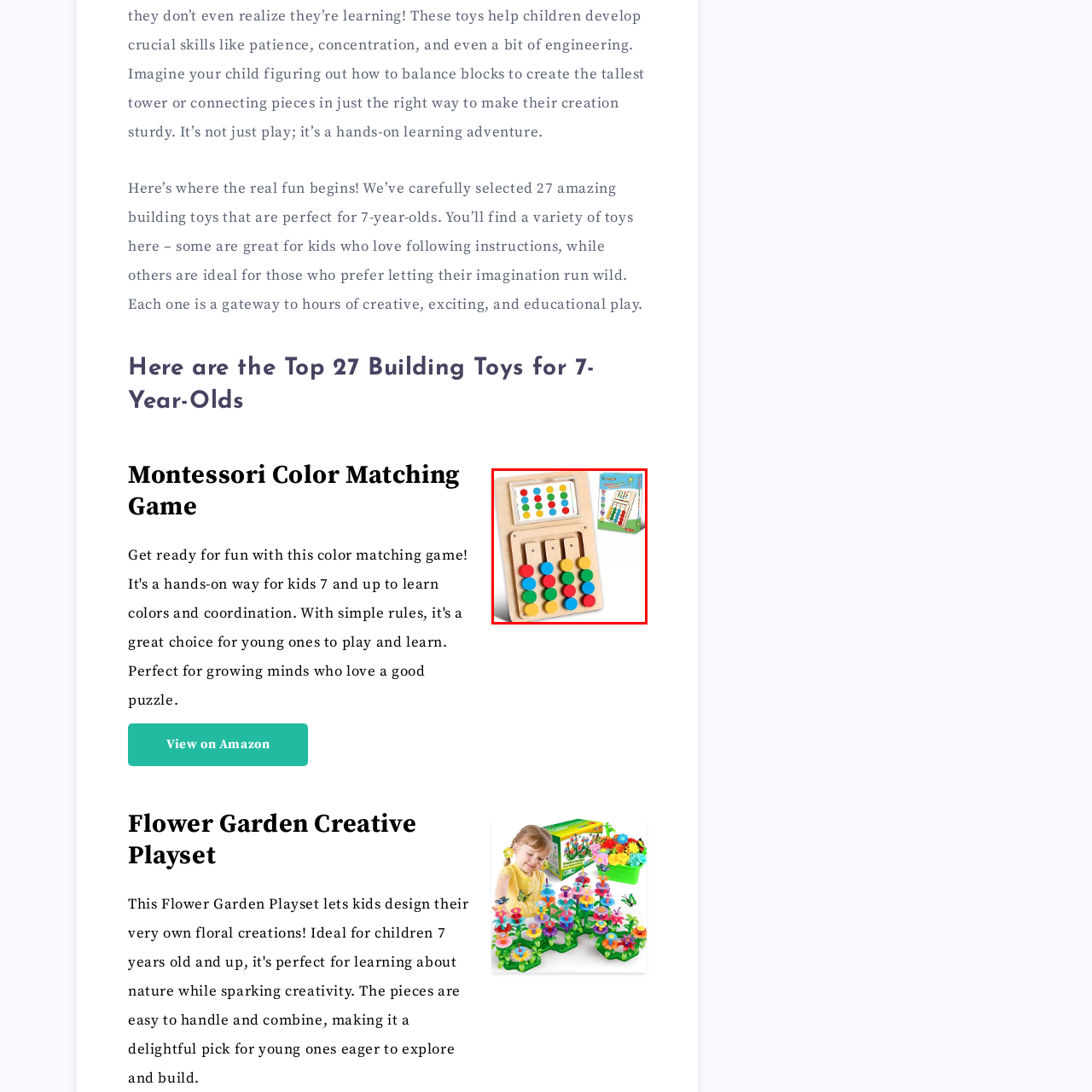Pay attention to the image highlighted by the red border, What skill does the game help to enhance? Please give a one-word or short phrase answer.

Fine motor skills